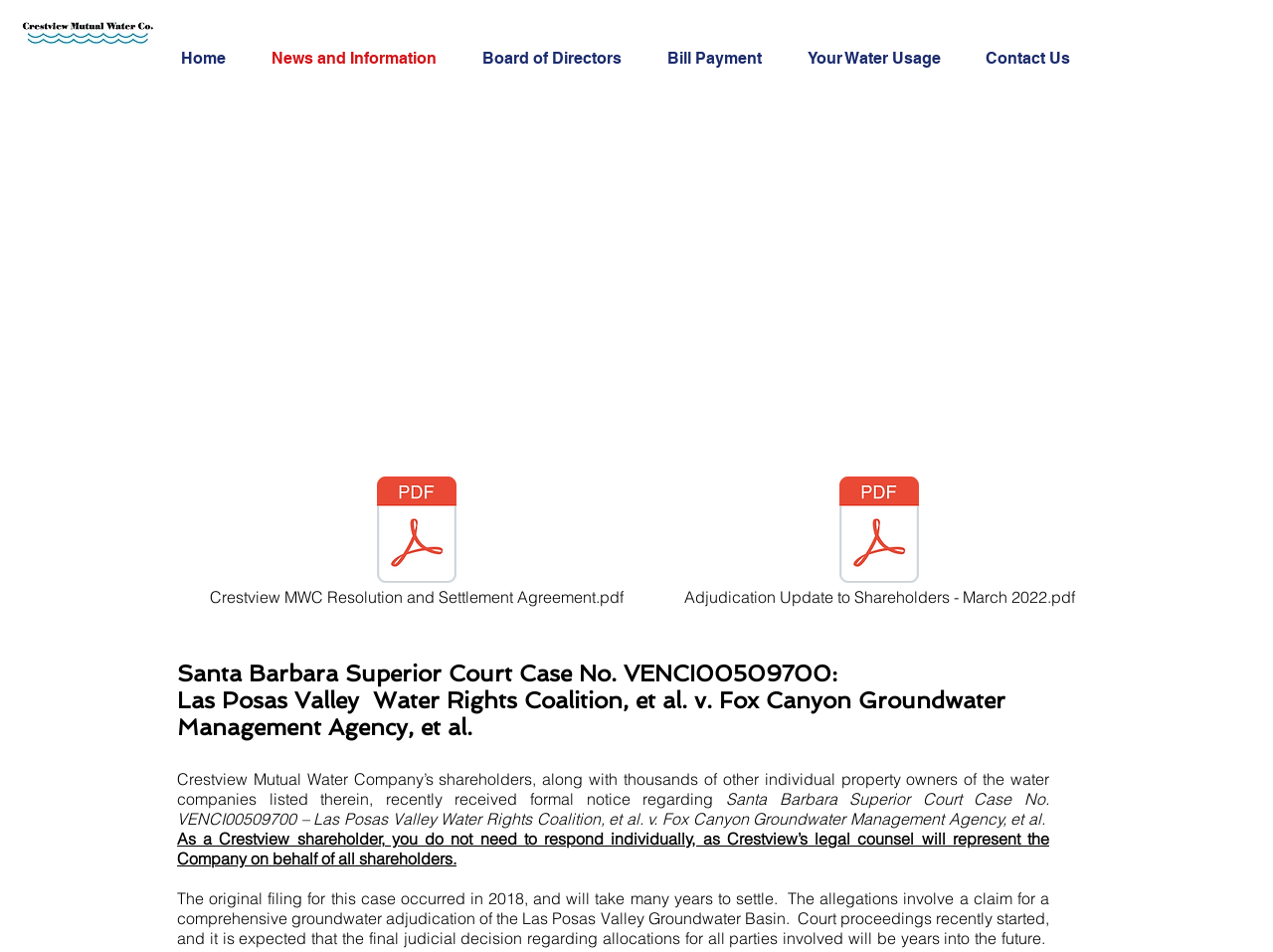Find the bounding box coordinates for the HTML element specified by: "Home".

[0.13, 0.036, 0.202, 0.088]